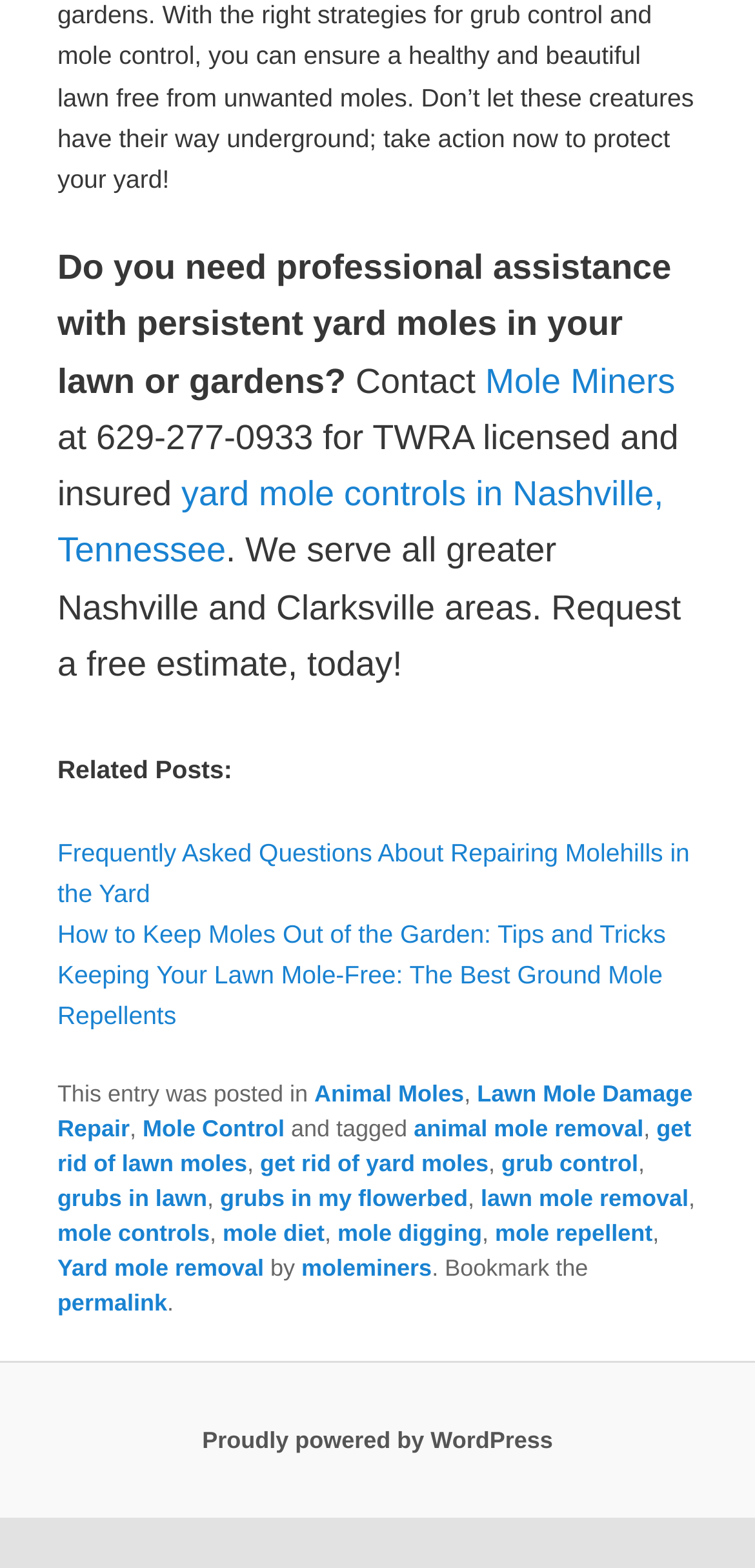Provide the bounding box coordinates for the UI element described in this sentence: "aria-label="Instagram"". The coordinates should be four float values between 0 and 1, i.e., [left, top, right, bottom].

None